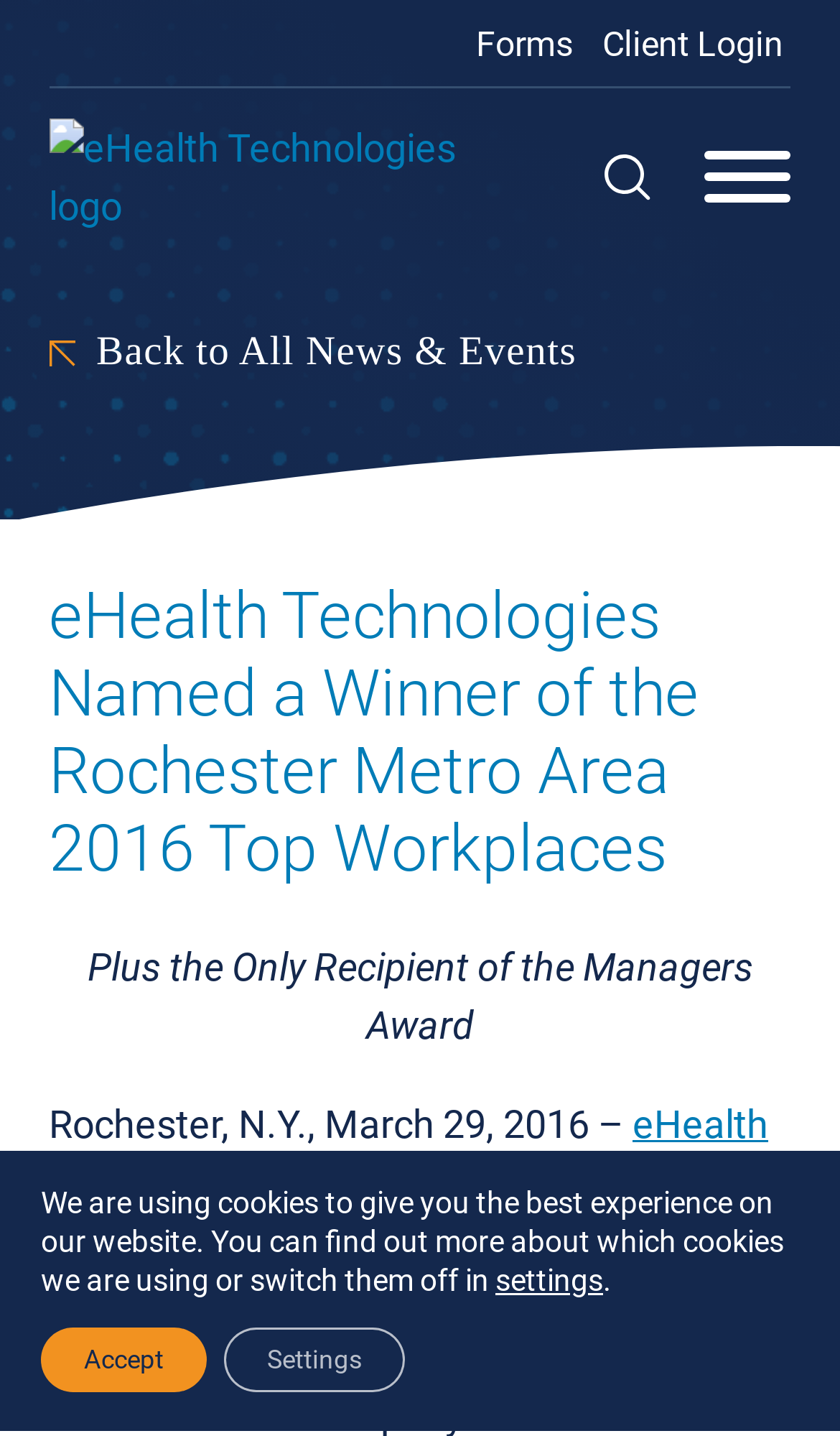Use a single word or phrase to respond to the question:
How many images are on the webpage?

2